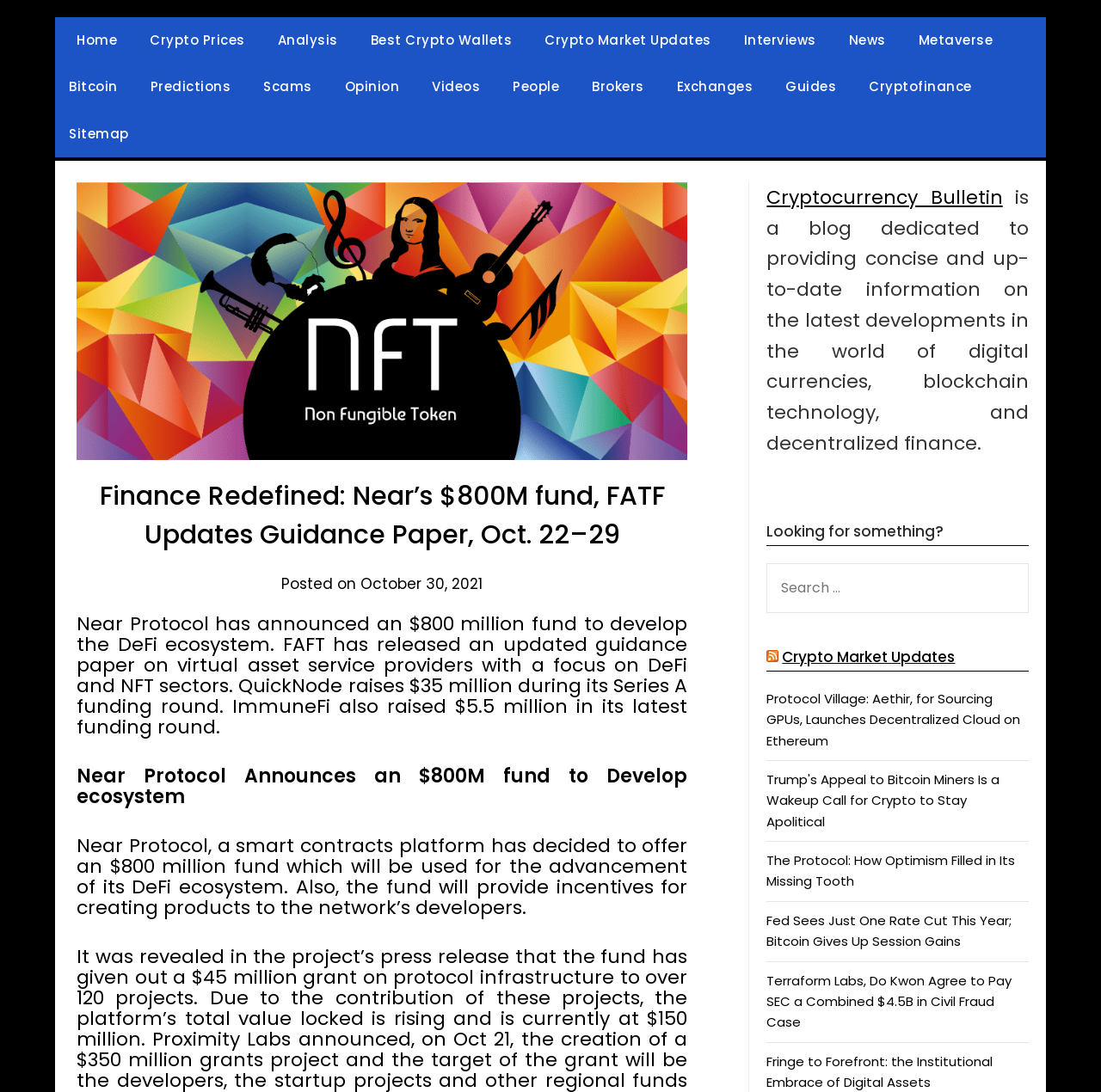Indicate the bounding box coordinates of the element that must be clicked to execute the instruction: "Search for something". The coordinates should be given as four float numbers between 0 and 1, i.e., [left, top, right, bottom].

[0.696, 0.478, 0.934, 0.561]